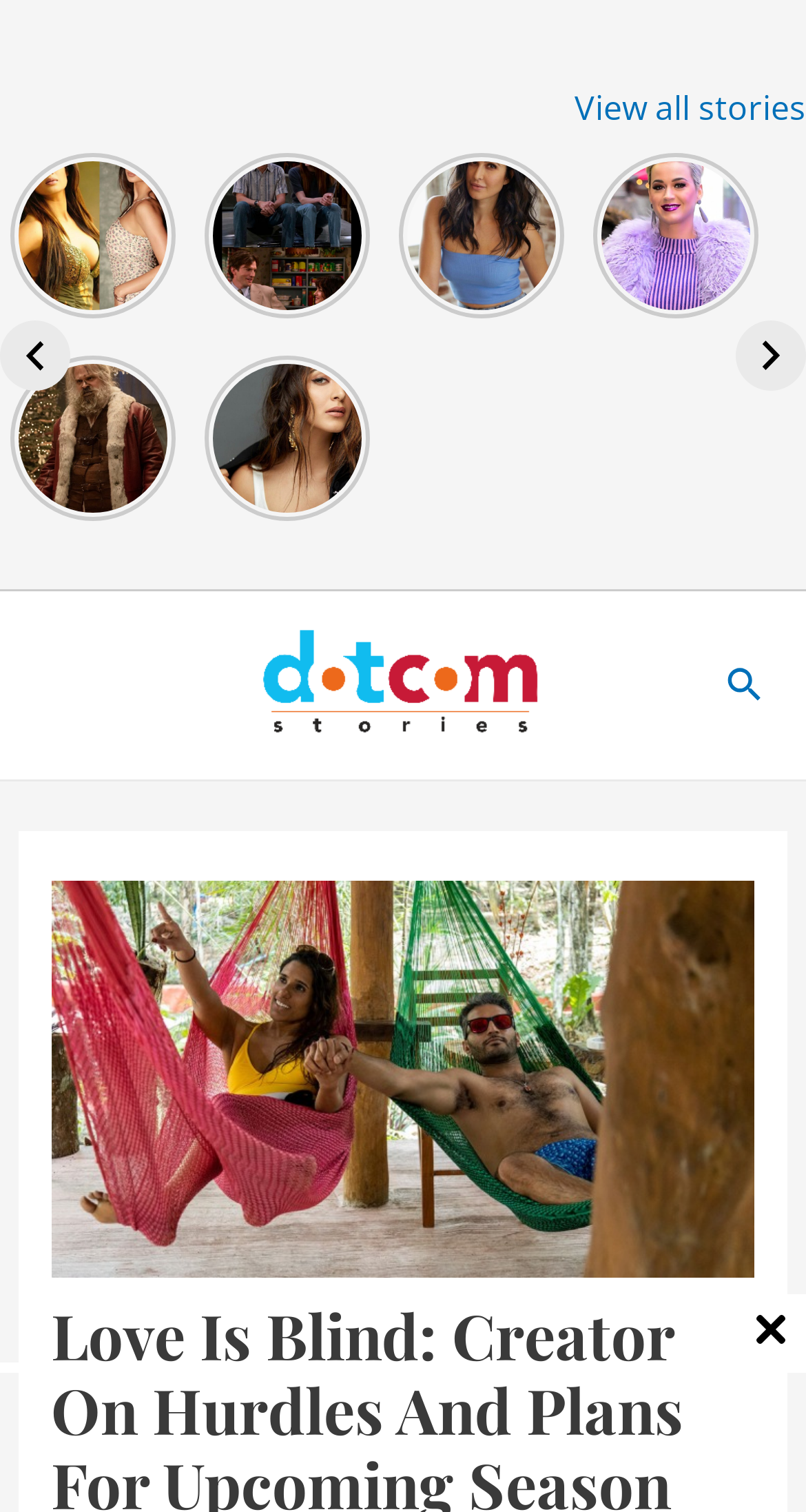Analyze and describe the webpage in a detailed narrative.

The webpage appears to be an entertainment news website, with a focus on celebrity news and TV shows. At the top, there is a title "Love Is Blind: Creator On Hurdles and Plans For Upcoming Season - DotComStories". 

Below the title, there are five links with accompanying images, each promoting a different news article. The articles are about various topics, including Bollywood actresses, celebrities using Tinder, and TV shows like "That 90s Show". These links are arranged horizontally across the page, taking up most of the width.

On the left side, there are navigation links "Previous" and "Next", which likely allow users to navigate through pages of news articles. On the right side, there is a "View all stories" link, which may lead to a page with a comprehensive list of news articles.

In the middle of the page, there is a prominent link to the website's homepage, "DotComStories", accompanied by the website's logo. Next to it, there is a search icon link, allowing users to search for specific news articles.

At the bottom of the page, there are five more links, each repeating one of the news articles mentioned earlier. These links are arranged vertically, taking up the full width of the page.